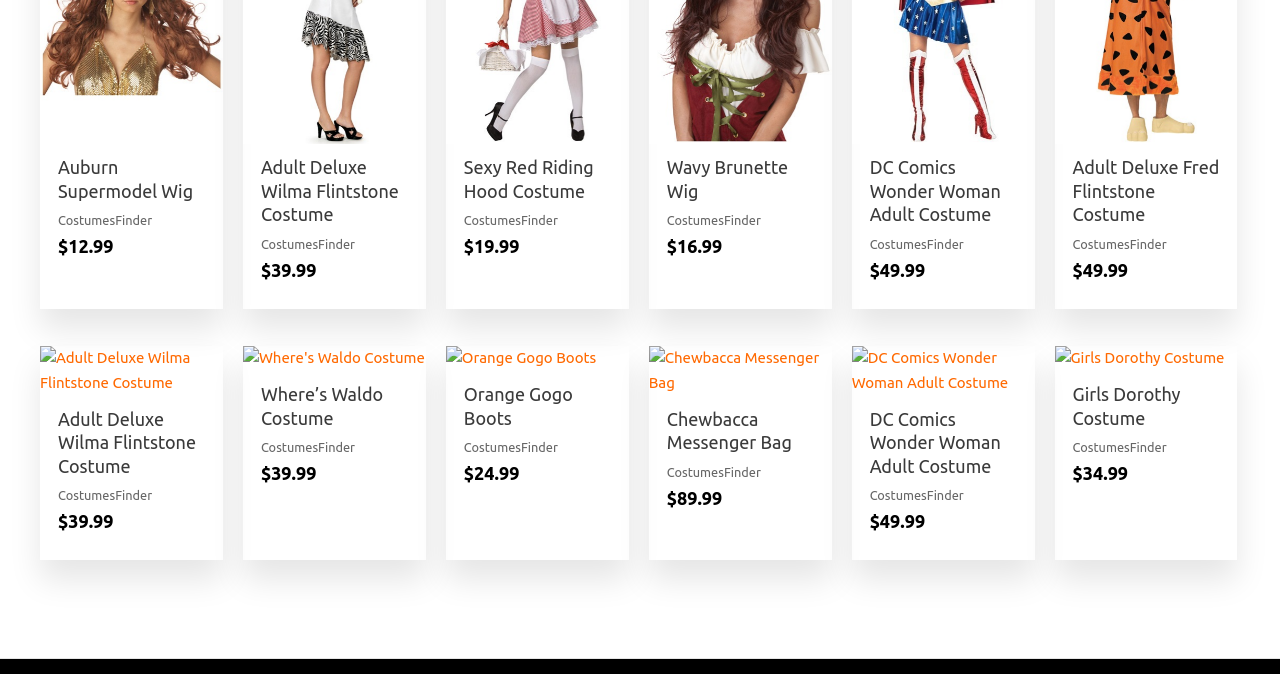Please find and report the bounding box coordinates of the element to click in order to perform the following action: "Check the price of Adult Deluxe Wilma Flintstone Costume". The coordinates should be expressed as four float numbers between 0 and 1, in the format [left, top, right, bottom].

[0.212, 0.385, 0.247, 0.415]